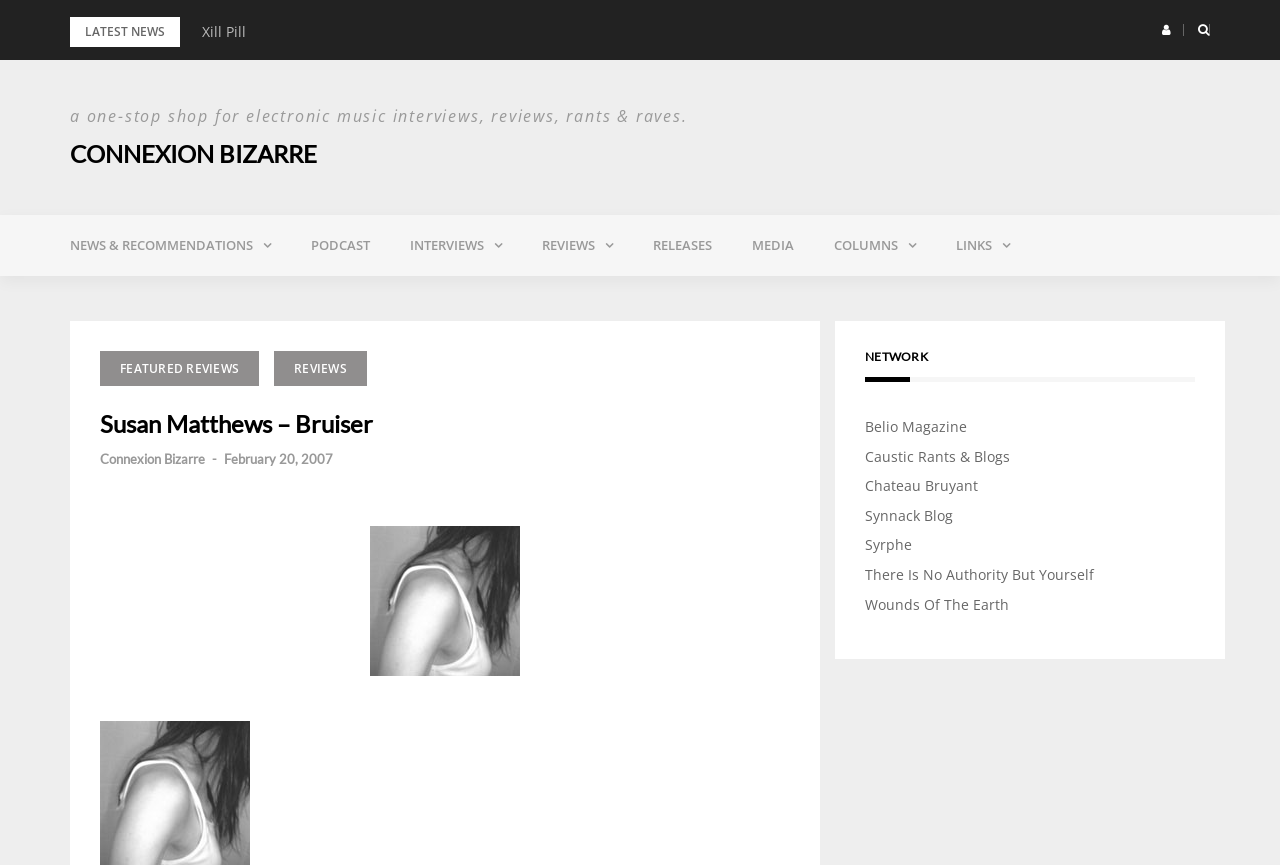Please respond to the question using a single word or phrase:
What is the category of the article 'Susan Matthews – Bruiser'?

Connexion Bizarre